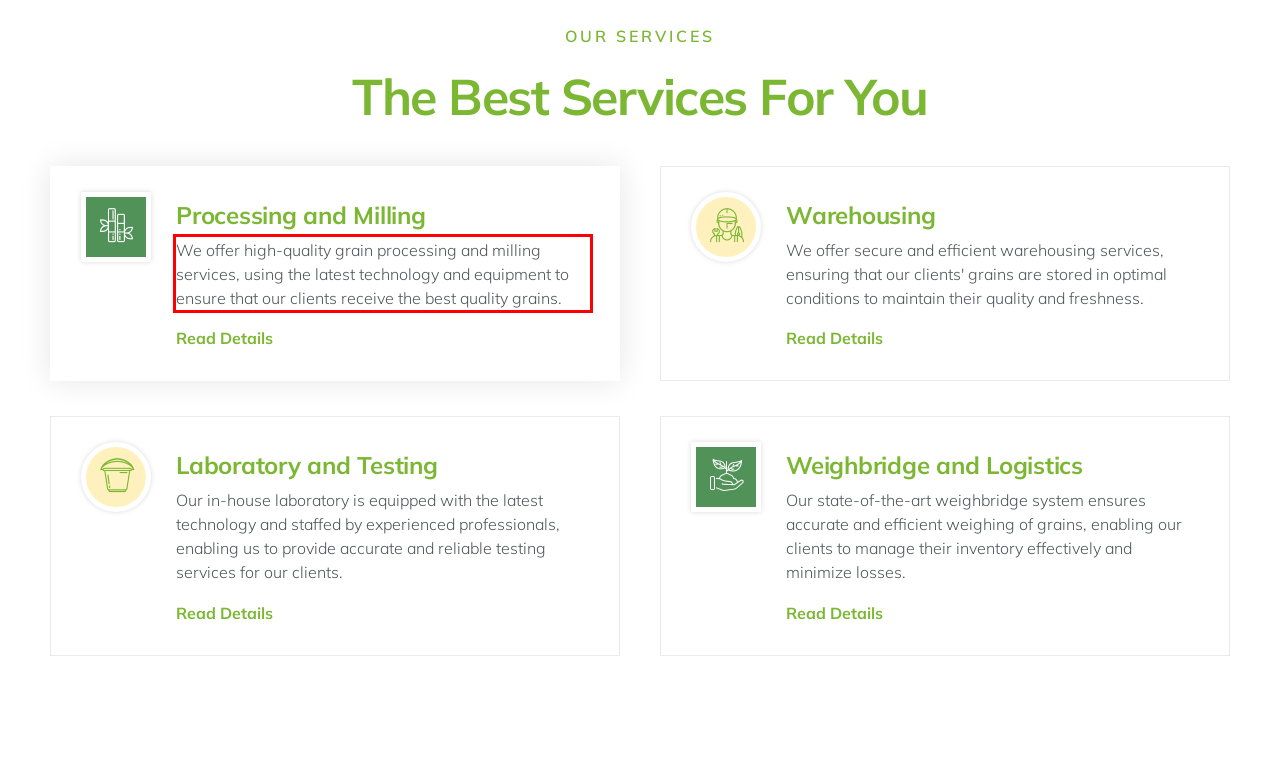You are provided with a screenshot of a webpage that includes a UI element enclosed in a red rectangle. Extract the text content inside this red rectangle.

We offer high-quality grain processing and milling services, using the latest technology and equipment to ensure that our clients receive the best quality grains.